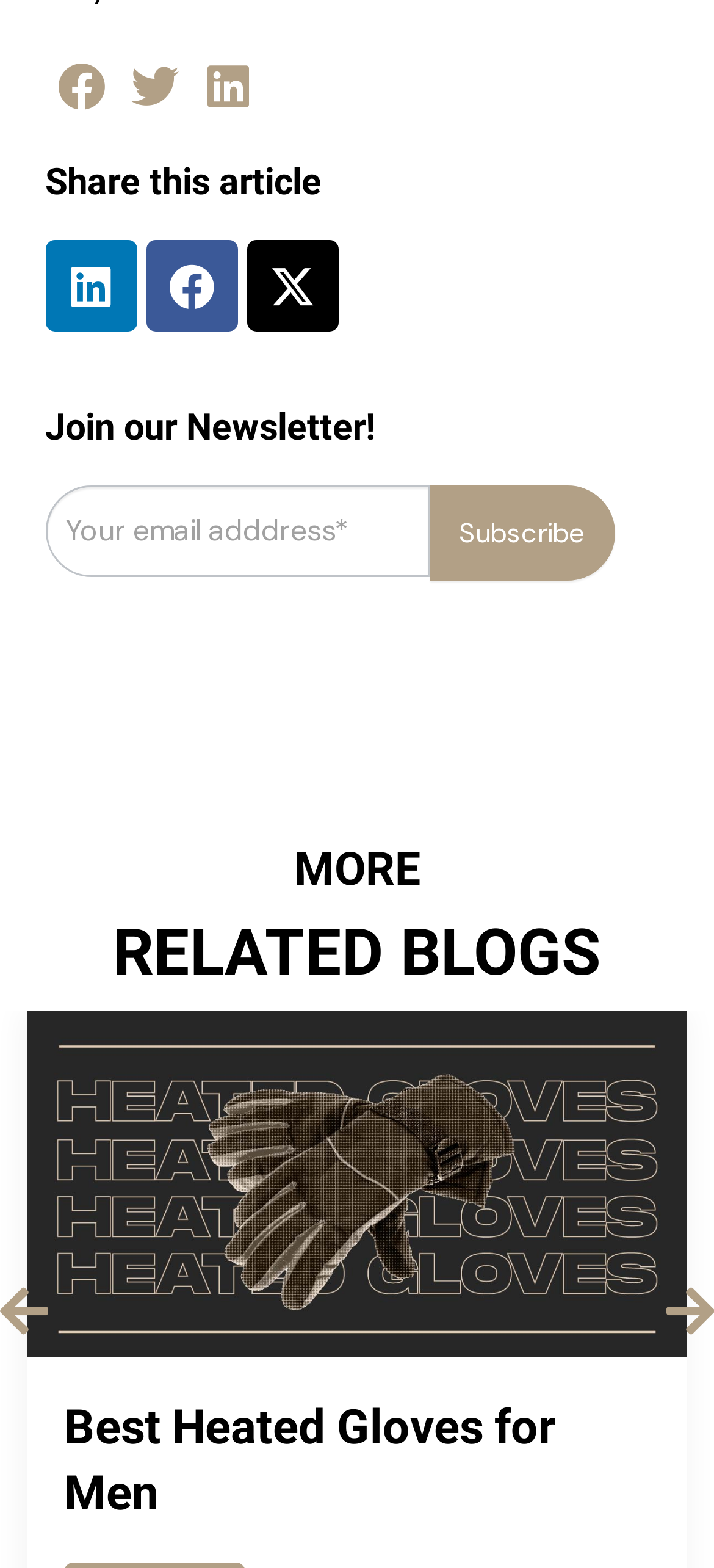Provide a one-word or short-phrase response to the question:
What can users do with the 'Subscribe' button?

Join the newsletter